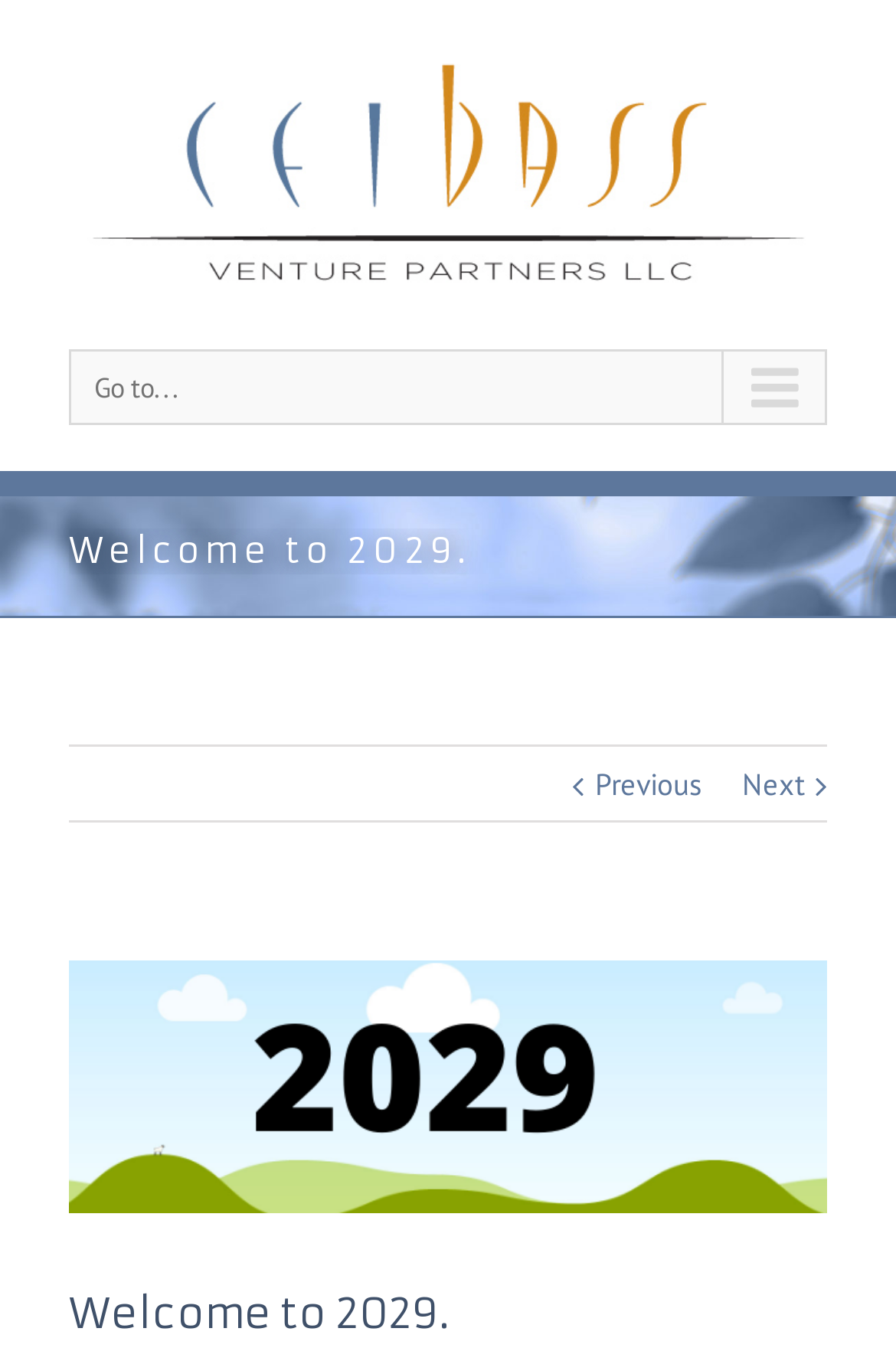Provide an in-depth caption for the contents of the webpage.

The webpage is titled "Ceibass Venture Partners – Welcome to 2029." and features a prominent link and image combination at the top left, which displays the company name "Ceibass Venture Partners". Below this, there is a "Go to..." static text element. 

To the right of the company name, there is a layout table containing a heading that reads "Welcome to 2029.". This heading is positioned near the top of the page. 

Further down, there are two links, "Previous" and "Next", situated side by side, with "Previous" on the left and "Next" on the right. These links are roughly in the middle of the page.

At the very bottom of the page, there is another link, followed by a second instance of the "Welcome to 2029." heading, which is positioned near the bottom of the page.